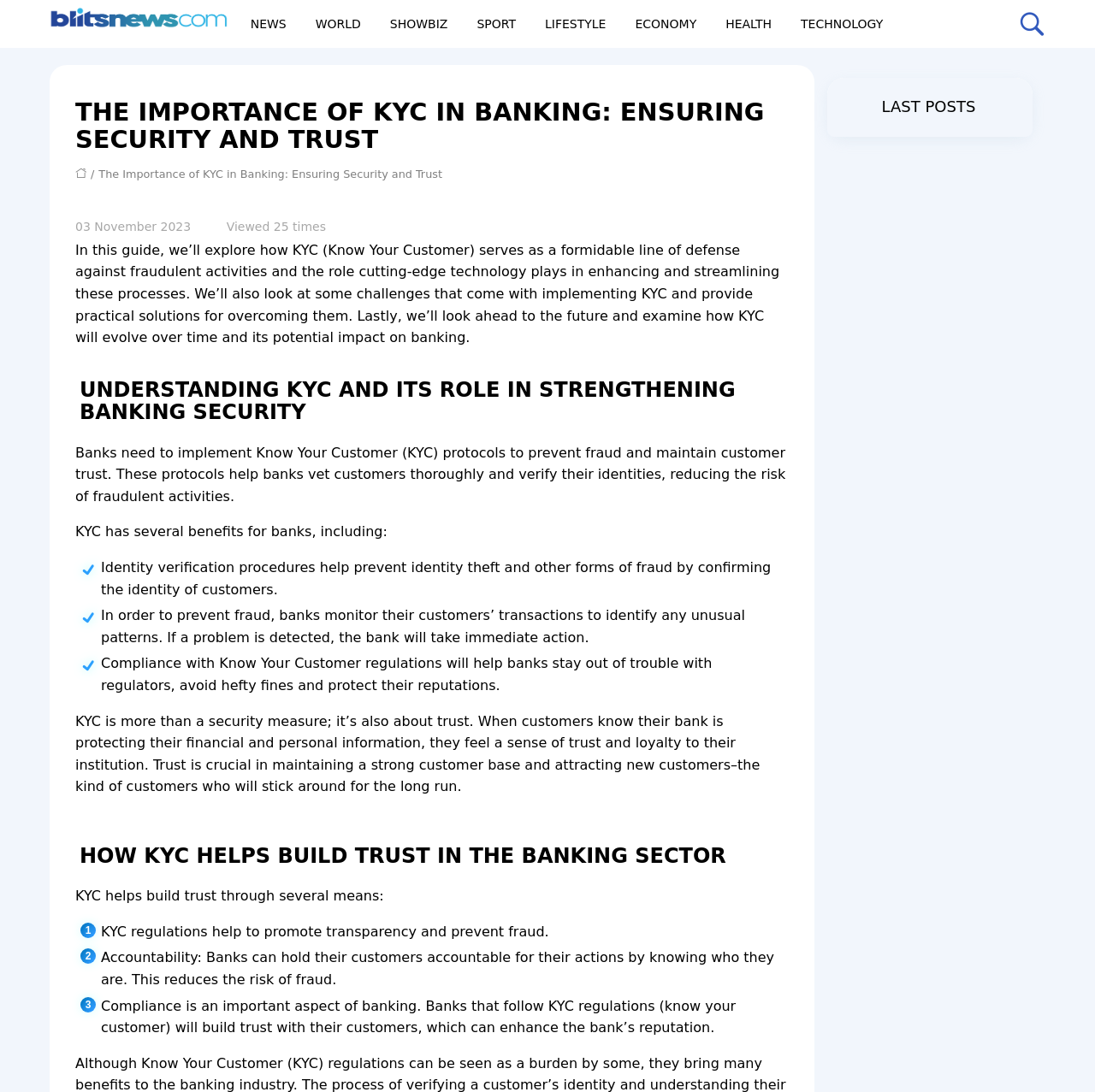Identify and provide the title of the webpage.

THE IMPORTANCE OF KYC IN BANKING: ENSURING SECURITY AND TRUST